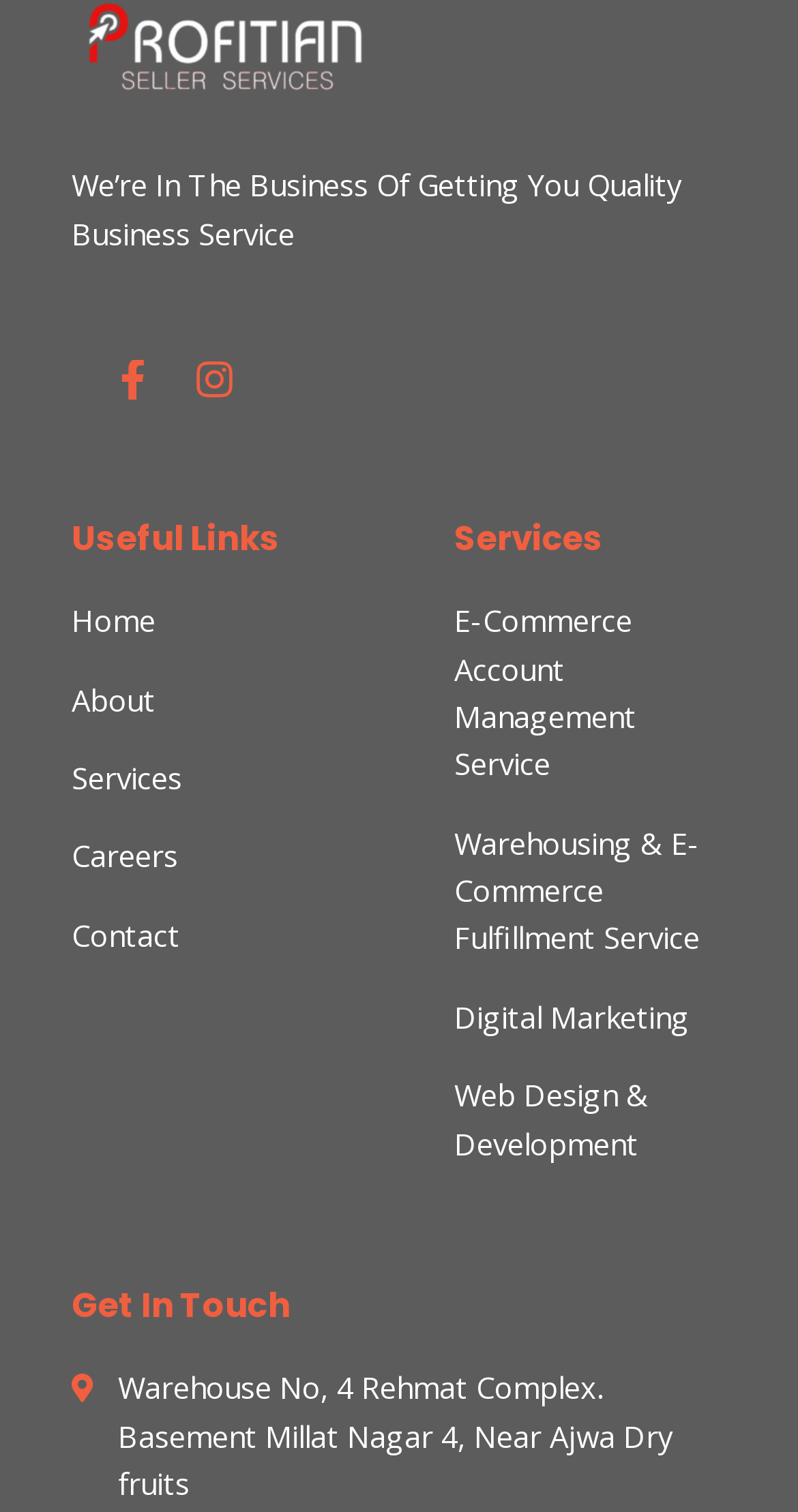What is the address of the warehouse?
Based on the image, please offer an in-depth response to the question.

The static text at the bottom of the webpage provides the address of the warehouse, which is 'Warehouse No, 4 Rehmat Complex. Basement Millat Nagar 4, Near Ajwa Dry fruits'.